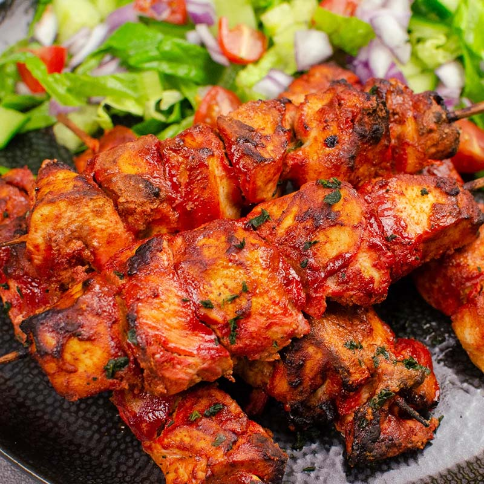Break down the image and provide a full description, noting any significant aspects.

This enticing image showcases a platter of beautifully grilled skewers, glistening with a rich sauce that hints at spicy, smoky flavors. Each skewer is packed with juicy, marinated chicken pieces, perfectly charred to enhance their texture and taste. Accompanying the skewers is a vibrant salad, featuring fresh greens, diced tomatoes, crisp cucumbers, and finely chopped red onions, providing a refreshing contrast to the savory main dish. This dish embodies the essence of "Sizzling Sauce," promising an explosion of flavor that is sure to delight anyone craving tender and juicy grilled chicken. Perfect for sharing at a gathering or enjoying as a satisfying meal, this colorful presentation invites you to dig in and savor the deliciousness.